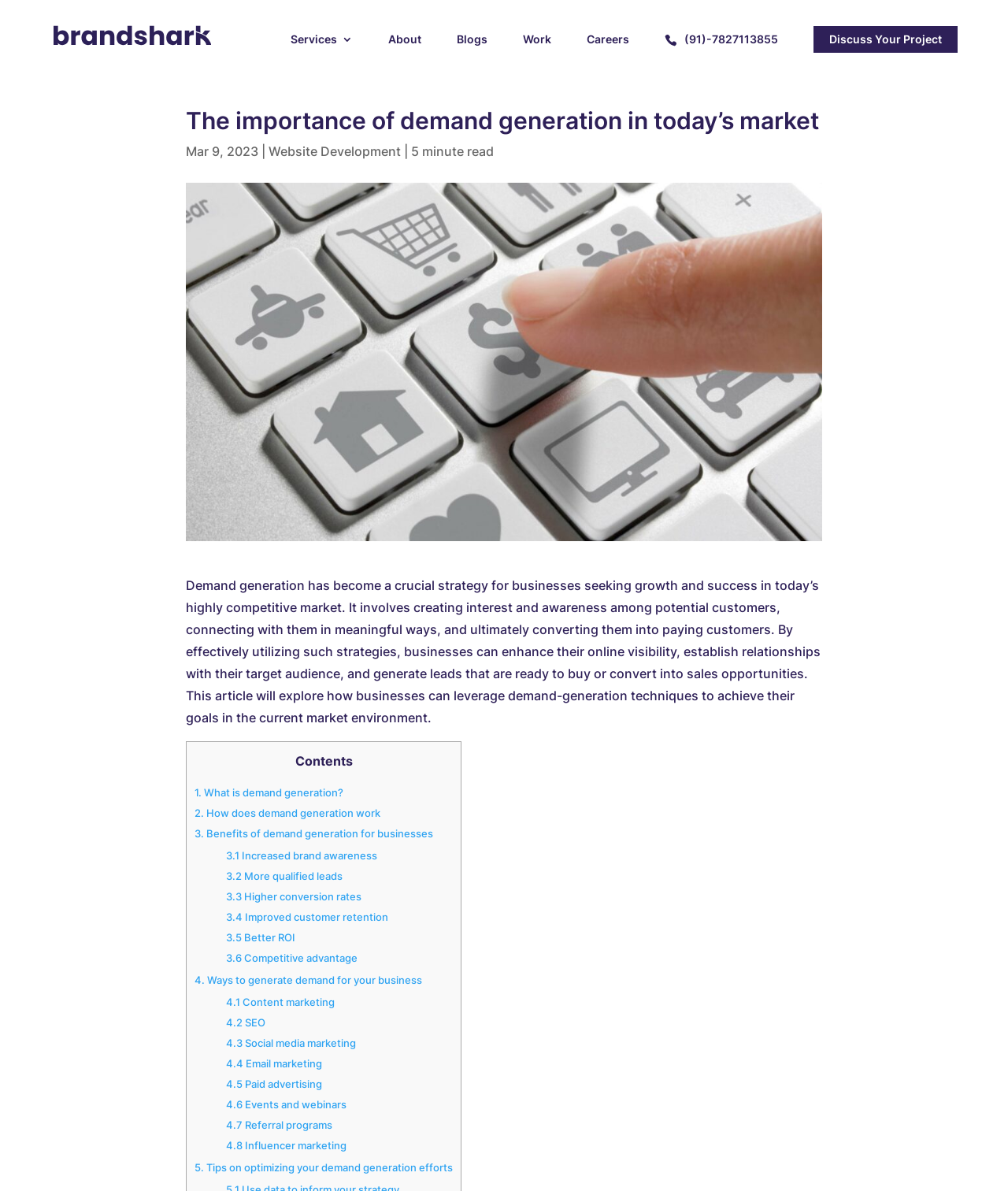How many ways to generate demand are mentioned in the article?
Look at the image and provide a short answer using one word or a phrase.

8